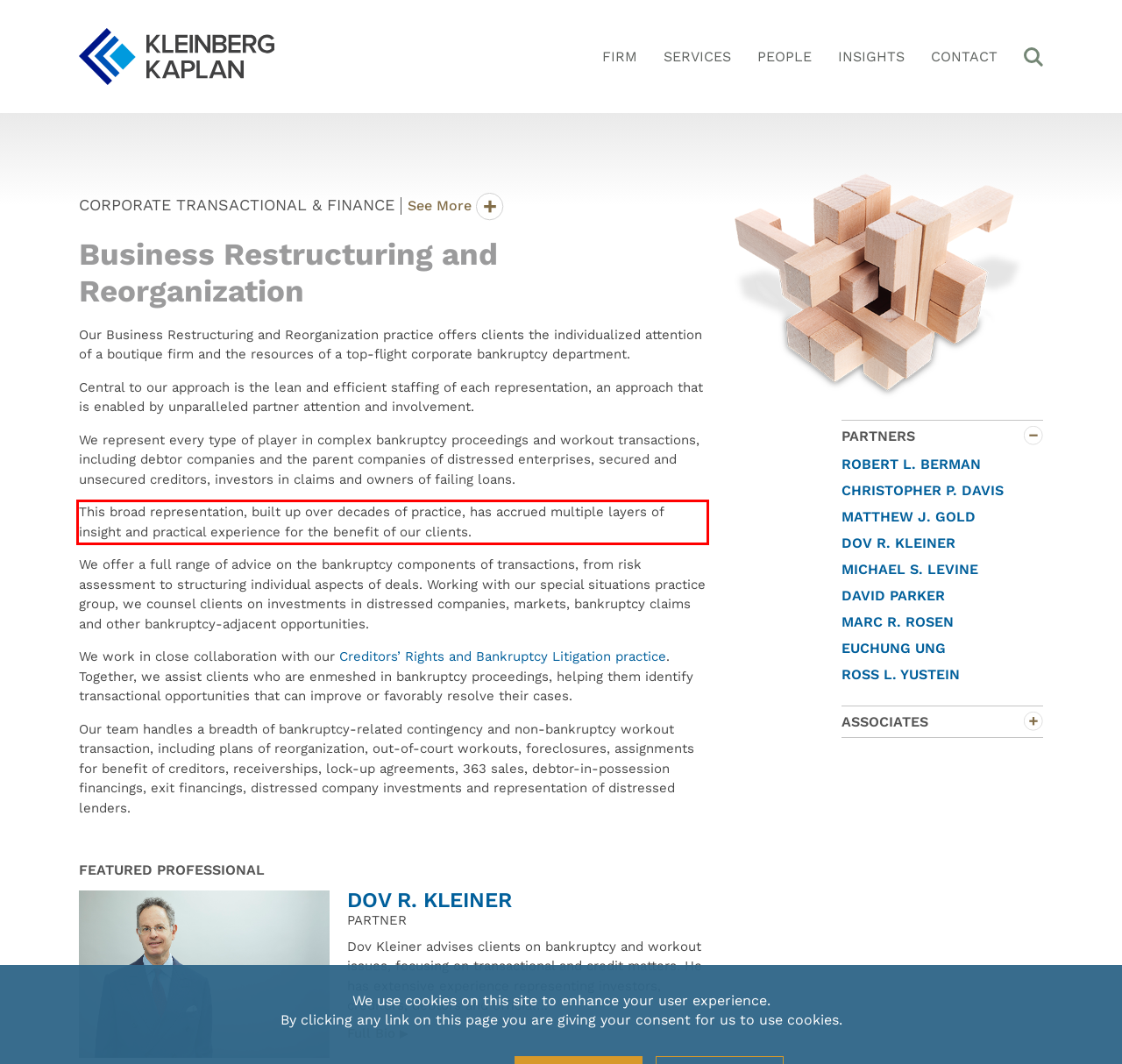Using the provided screenshot of a webpage, recognize the text inside the red rectangle bounding box by performing OCR.

This broad representation, built up over decades of practice, has accrued multiple layers of insight and practical experience for the benefit of our clients.